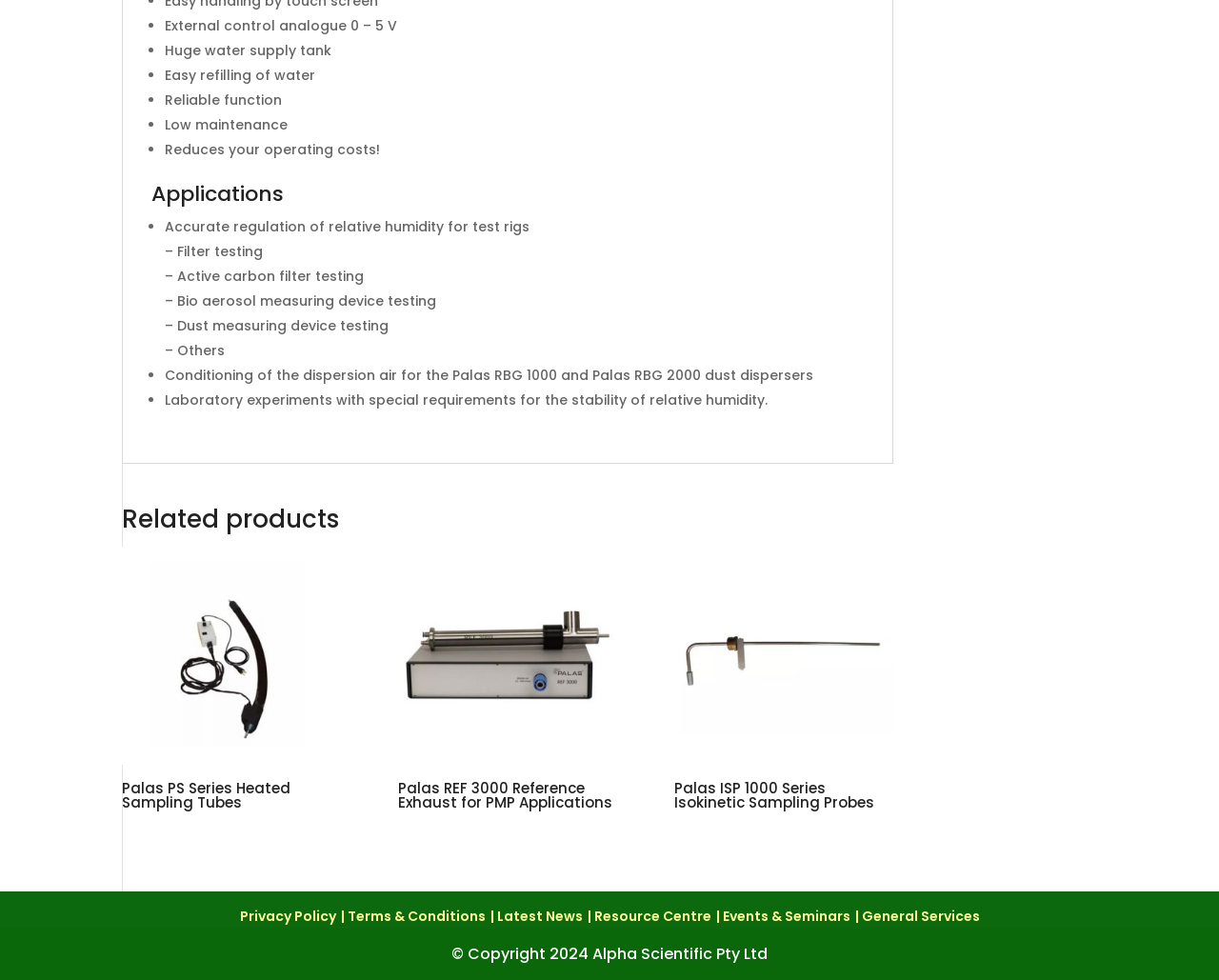Locate the bounding box coordinates for the element described below: "Latest News". The coordinates must be four float values between 0 and 1, formatted as [left, top, right, bottom].

[0.407, 0.925, 0.478, 0.945]